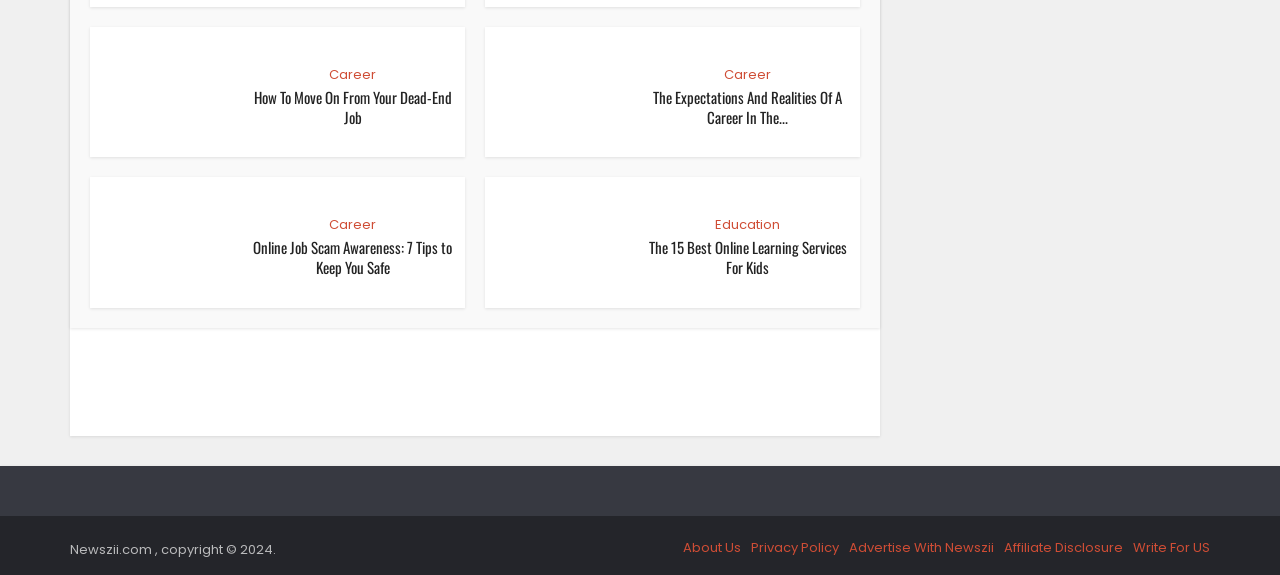What is the topic of the first article?
Could you please answer the question thoroughly and with as much detail as possible?

The first article has a heading 'How To Move On From Your Dead-End Job' and a link 'Career', indicating that the topic of this article is related to career development.